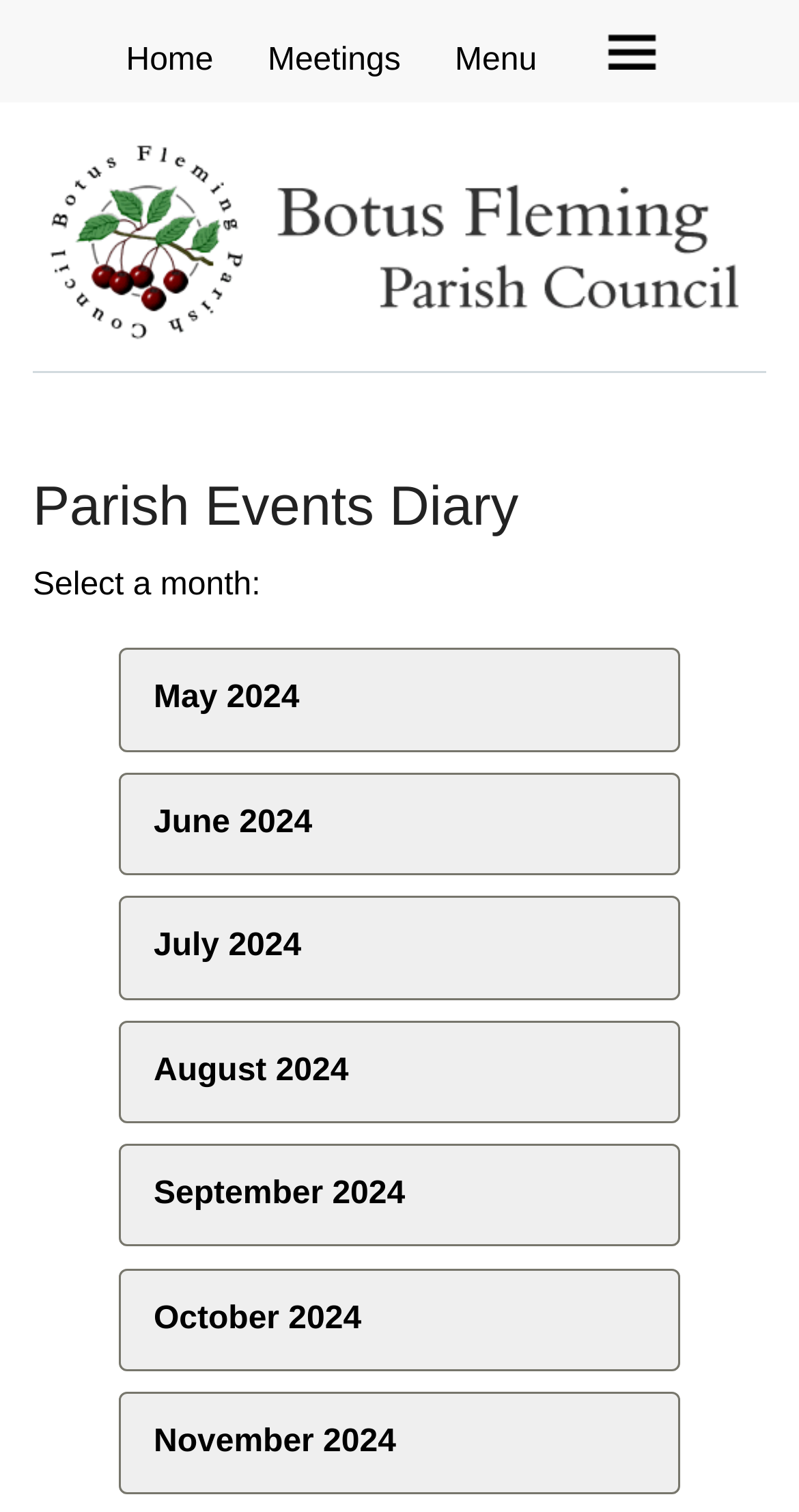Determine the bounding box coordinates of the clickable area required to perform the following instruction: "select May 2024". The coordinates should be represented as four float numbers between 0 and 1: [left, top, right, bottom].

[0.149, 0.429, 0.851, 0.497]